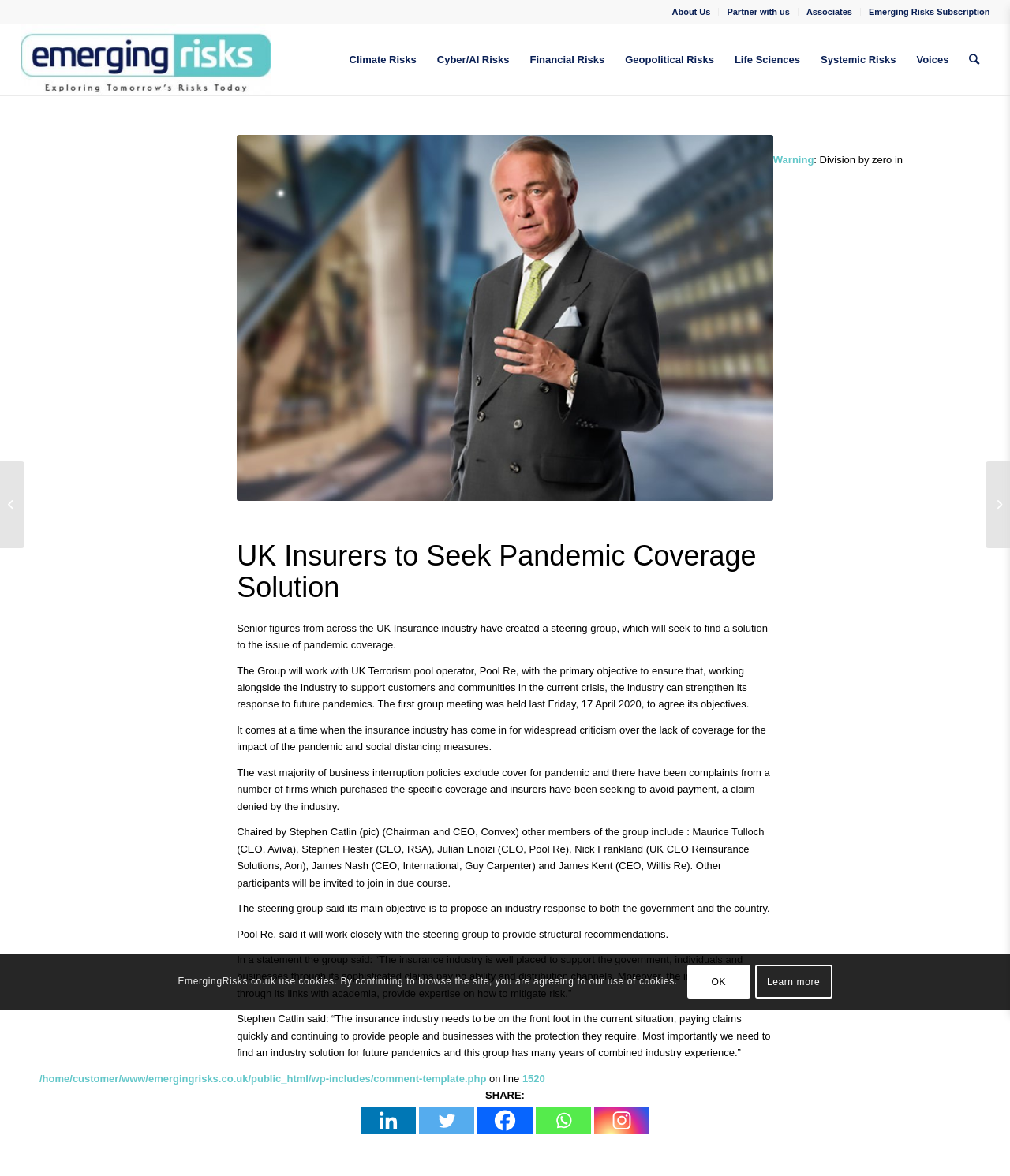Bounding box coordinates are specified in the format (top-left x, top-left y, bottom-right x, bottom-right y). All values are floating point numbers bounded between 0 and 1. Please provide the bounding box coordinate of the region this sentence describes: Voices

[0.897, 0.021, 0.95, 0.081]